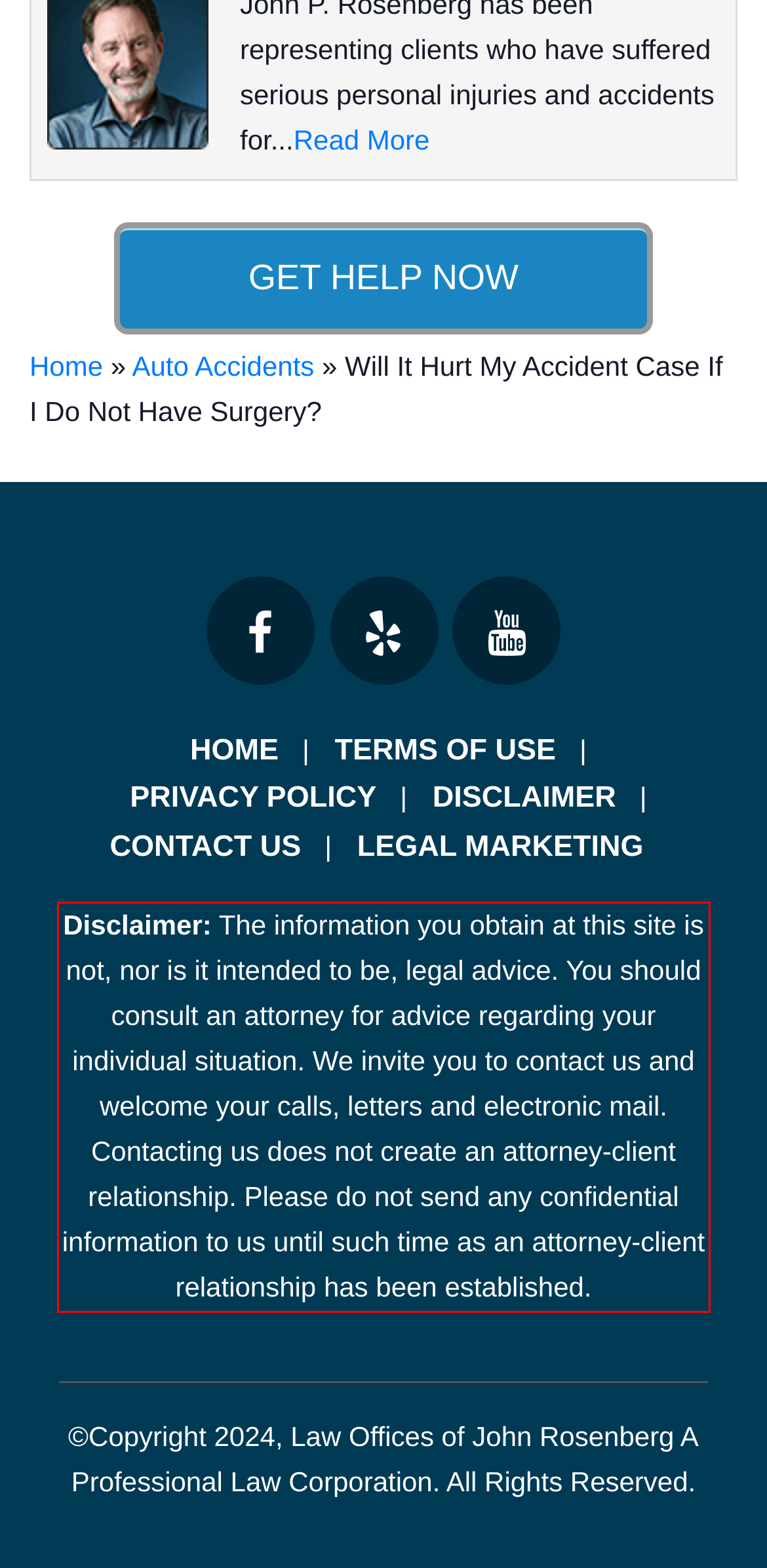Given the screenshot of a webpage, identify the red rectangle bounding box and recognize the text content inside it, generating the extracted text.

Disclaimer: The information you obtain at this site is not, nor is it intended to be, legal advice. You should consult an attorney for advice regarding your individual situation. We invite you to contact us and welcome your calls, letters and electronic mail. Contacting us does not create an attorney-client relationship. Please do not send any confidential information to us until such time as an attorney-client relationship has been established.